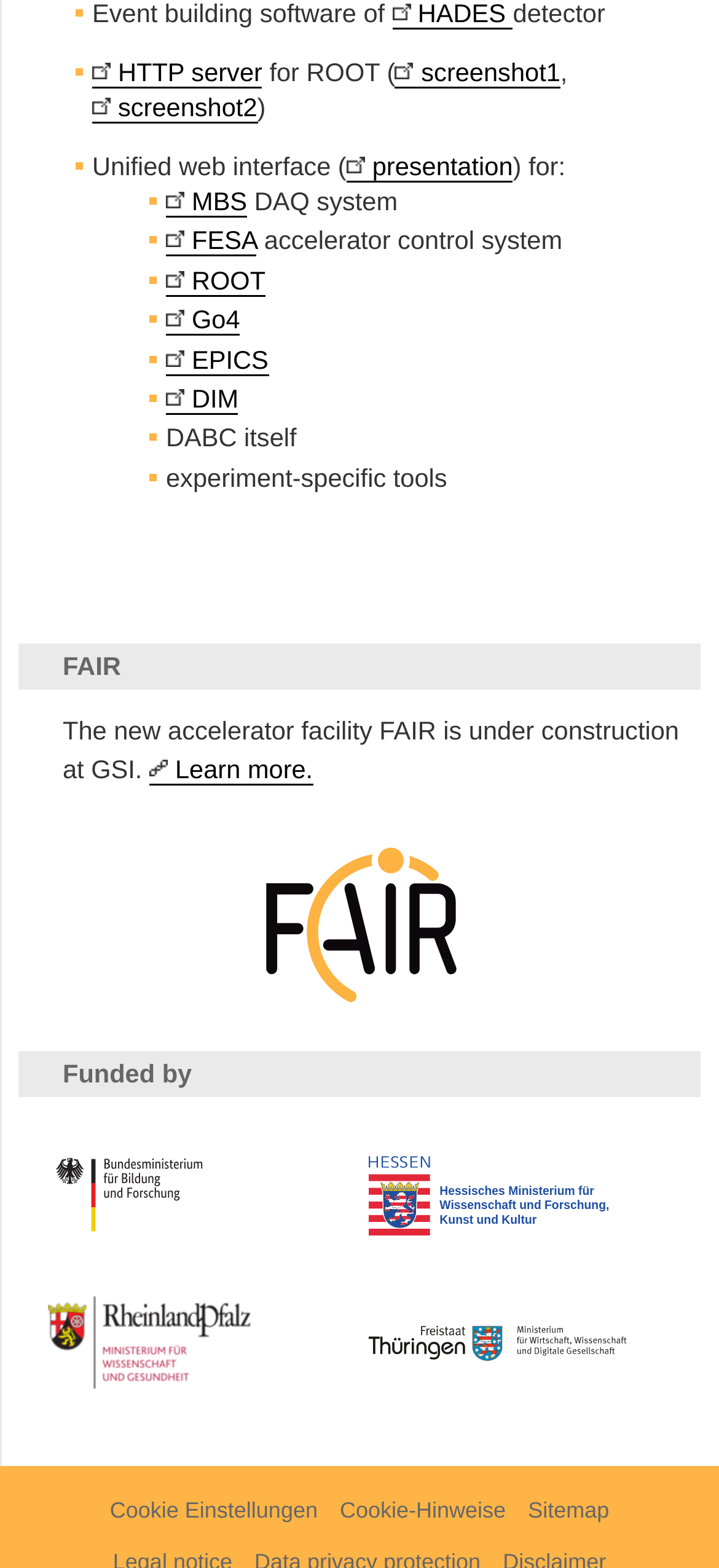Use a single word or phrase to answer this question: 
What is the purpose of the 'Learn more' link?

To learn more about FAIR